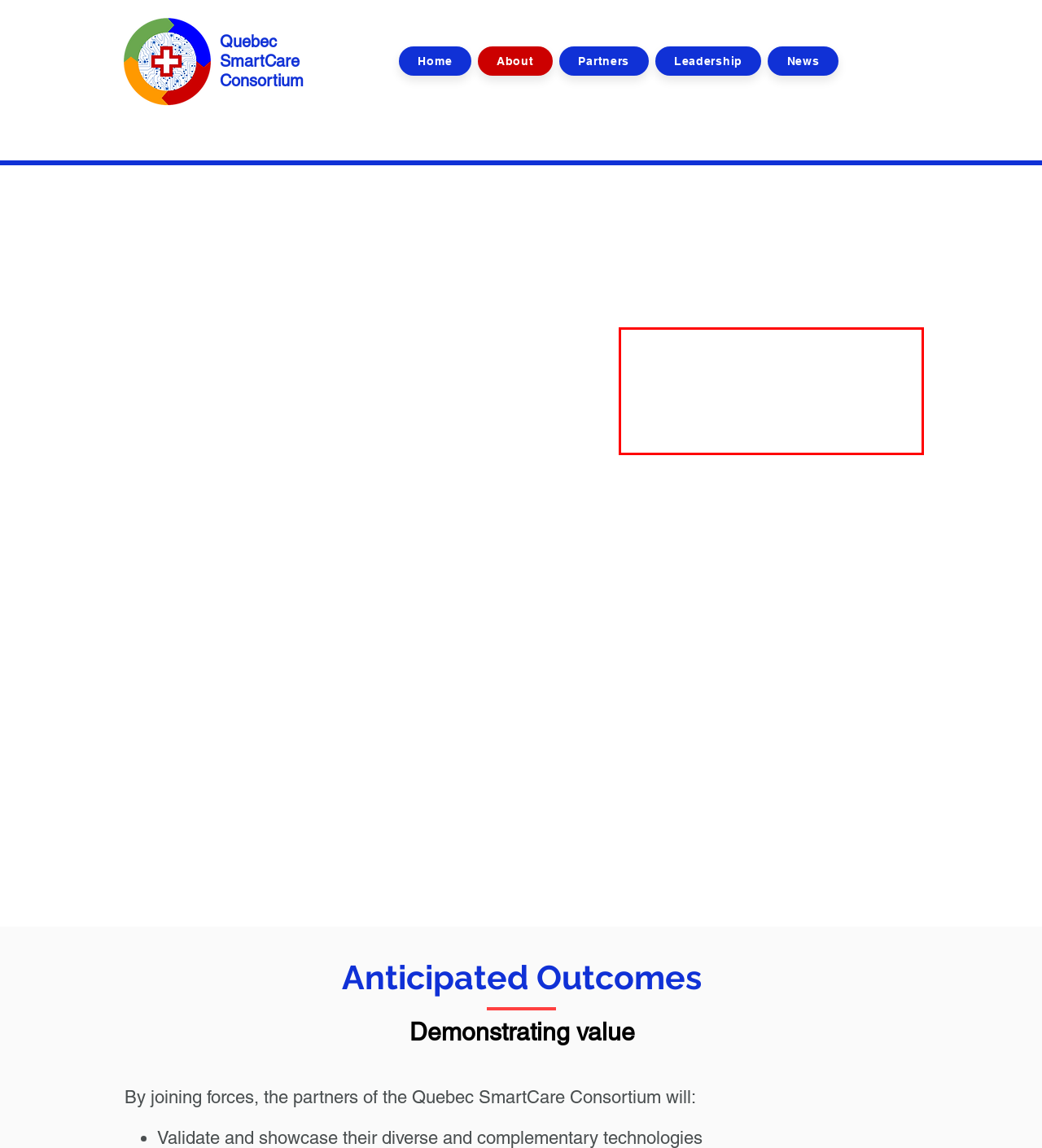Using the provided screenshot of a webpage, recognize the text inside the red rectangle bounding box by performing OCR.

The Quebec SmartCare Consortium is bringing together key Quebec players in patient-centered data, mobile health technologies (mHealth), and AI research in order to demonstrate the value of SmartCare.